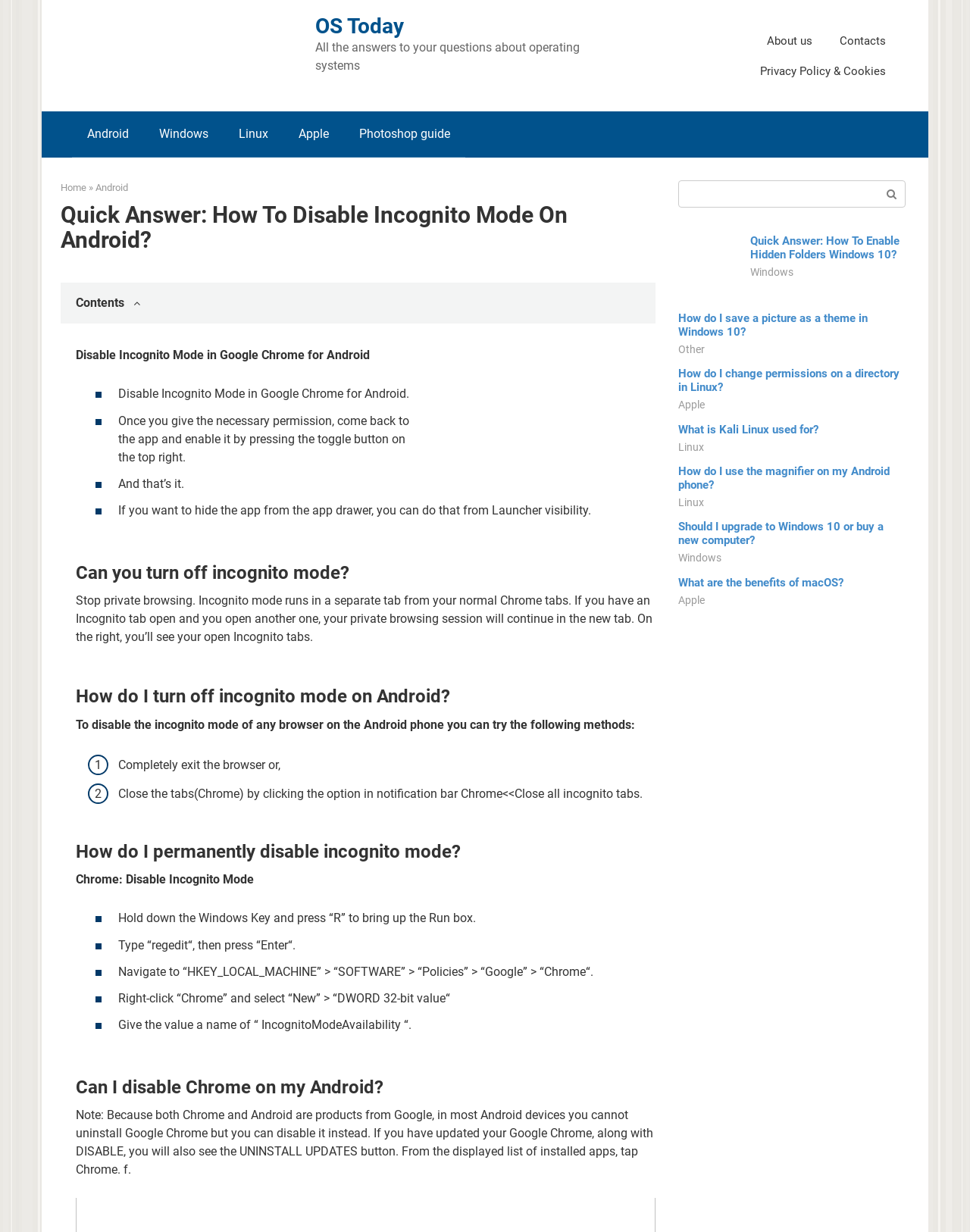Explain in detail what is displayed on the webpage.

The webpage is titled "Quick Answer: How To Disable Incognito Mode On Android?" and is part of the OS Today website. At the top left, there is a link to skip to the content, followed by the OS Today logo and a link to the website's homepage. Below the logo, there is a brief description of the website, which provides answers to questions about operating systems.

The top navigation bar has links to various sections, including "About us", "Contacts", and "Privacy Policy & Cookies". There is also a menu with links to different operating systems, such as Android, Windows, Linux, and Apple, as well as a link to a Photoshop guide.

The main content of the page is divided into sections, each with a heading and a brief description. The first section provides a quick answer to the question of how to disable incognito mode on Android, followed by a series of steps to achieve this. The subsequent sections provide more detailed information on related topics, including how to turn off incognito mode, how to permanently disable it, and how to disable Chrome on an Android device.

On the right side of the page, there is a search bar with a magnifying glass icon, allowing users to search for specific topics. Below the search bar, there are links to related articles and topics, including Windows, Linux, and Apple-related questions.

At the bottom of the page, there is a notice about the website's use of cookies, with a button to consent to their use.